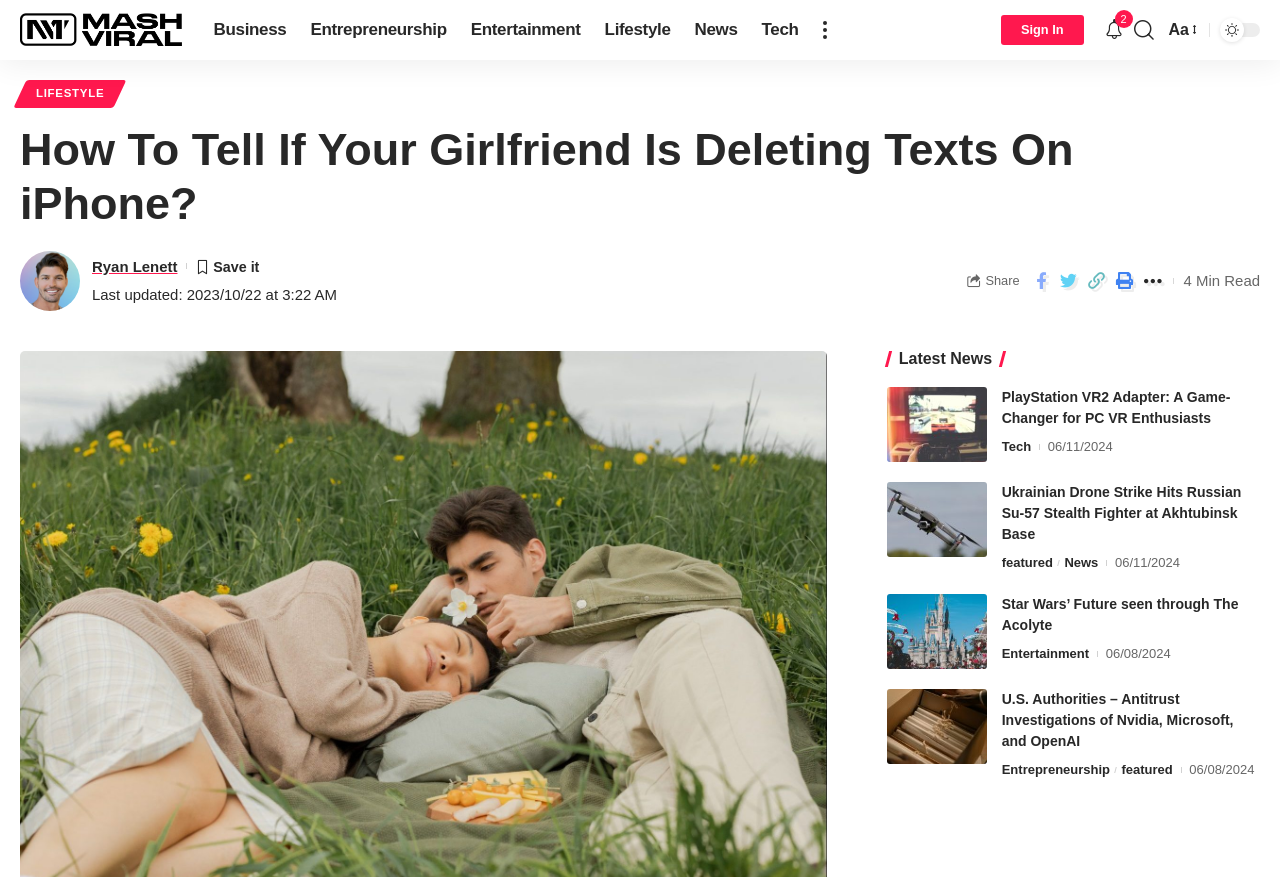Please give the bounding box coordinates of the area that should be clicked to fulfill the following instruction: "Click the 'Get a Quote' link in the primary navigation". The coordinates should be in the format of four float numbers from 0 to 1, i.e., [left, top, right, bottom].

None